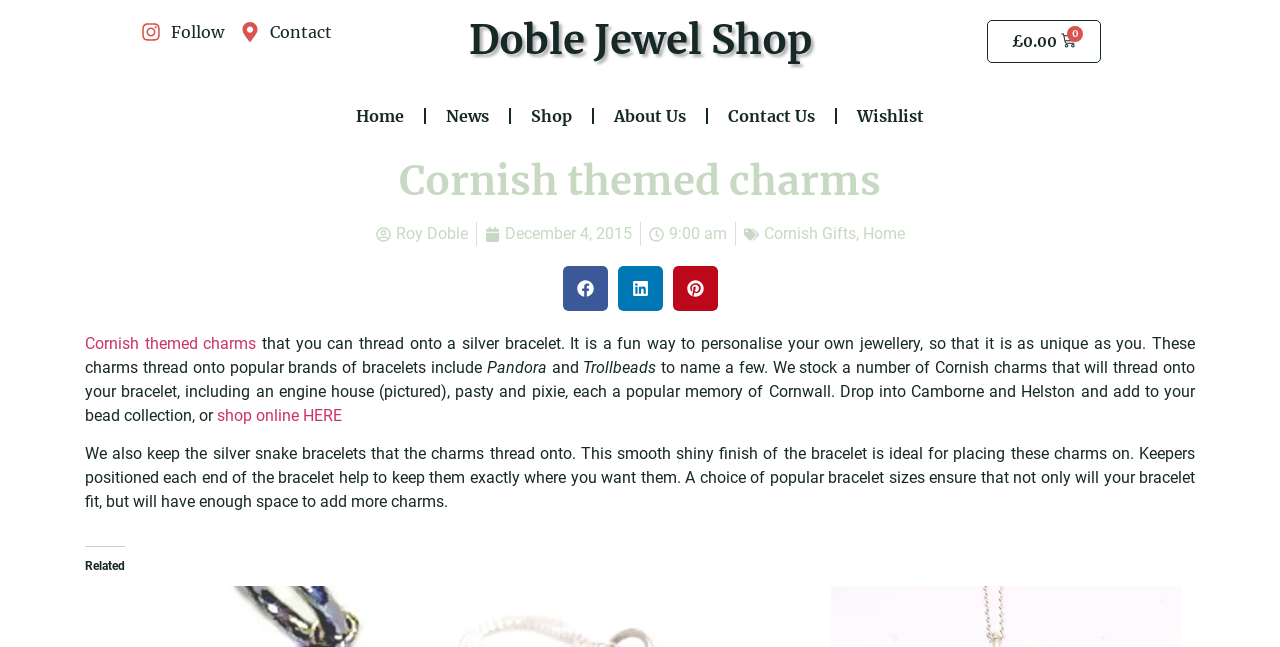Analyze the image and deliver a detailed answer to the question: What is the purpose of the keepers on the silver snake bracelets?

I found the answer by reading the static text element that describes the silver snake bracelets, which mentions that the keepers positioned at each end of the bracelet help to keep the charms exactly where you want them.